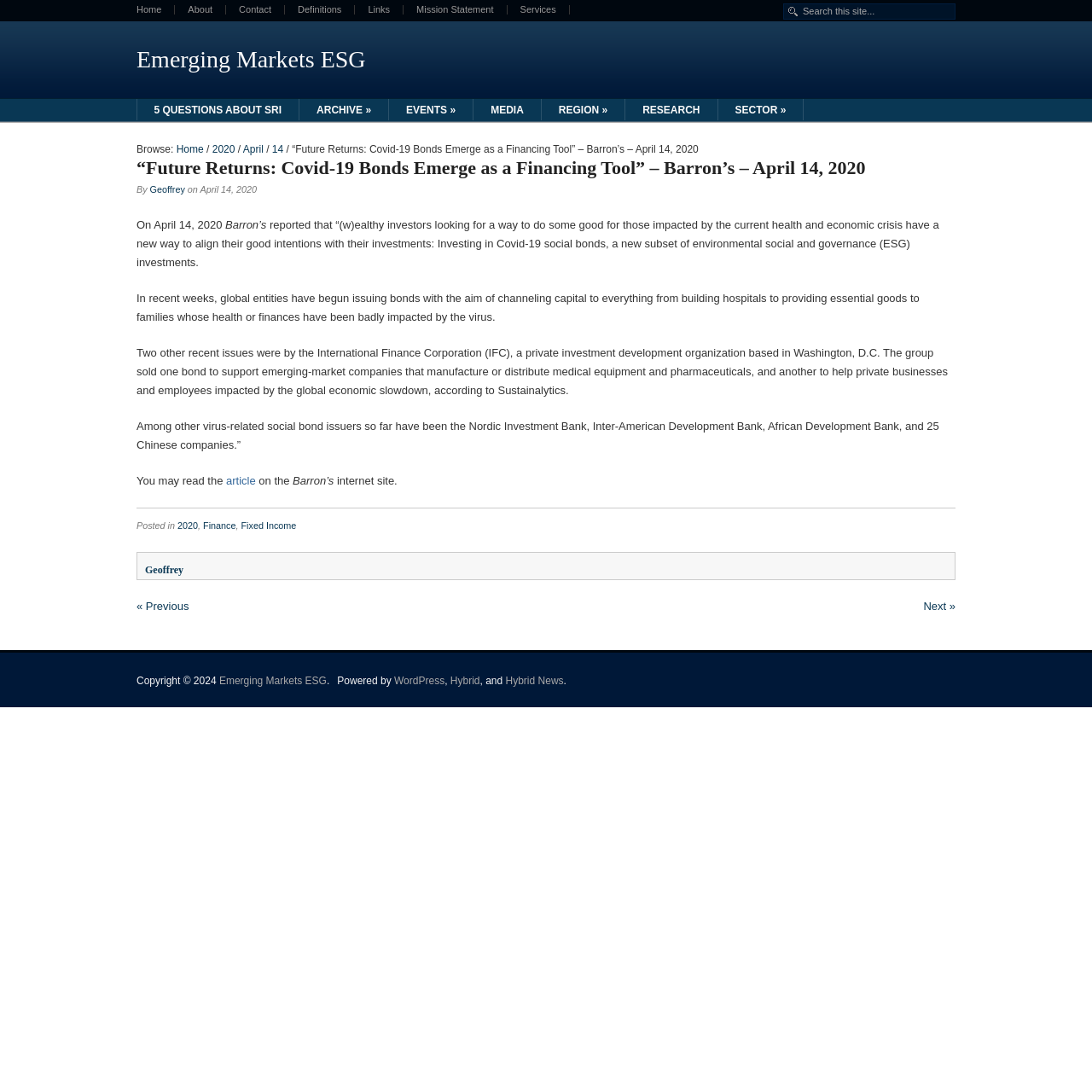Provide a single word or phrase answer to the question: 
What is the name of the website's copyright holder?

Emerging Markets ESG